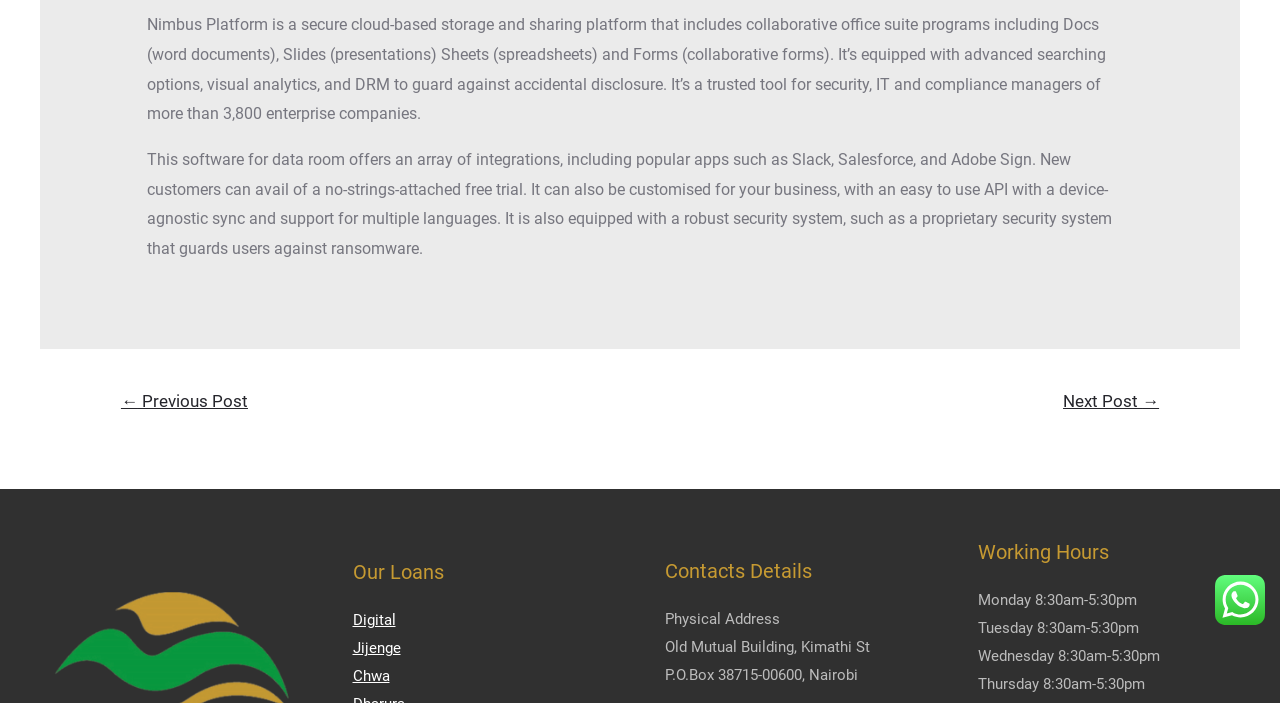Given the element description ← Previous Post, identify the bounding box coordinates for the UI element on the webpage screenshot. The format should be (top-left x, top-left y, bottom-right x, bottom-right y), with values between 0 and 1.

[0.074, 0.545, 0.214, 0.602]